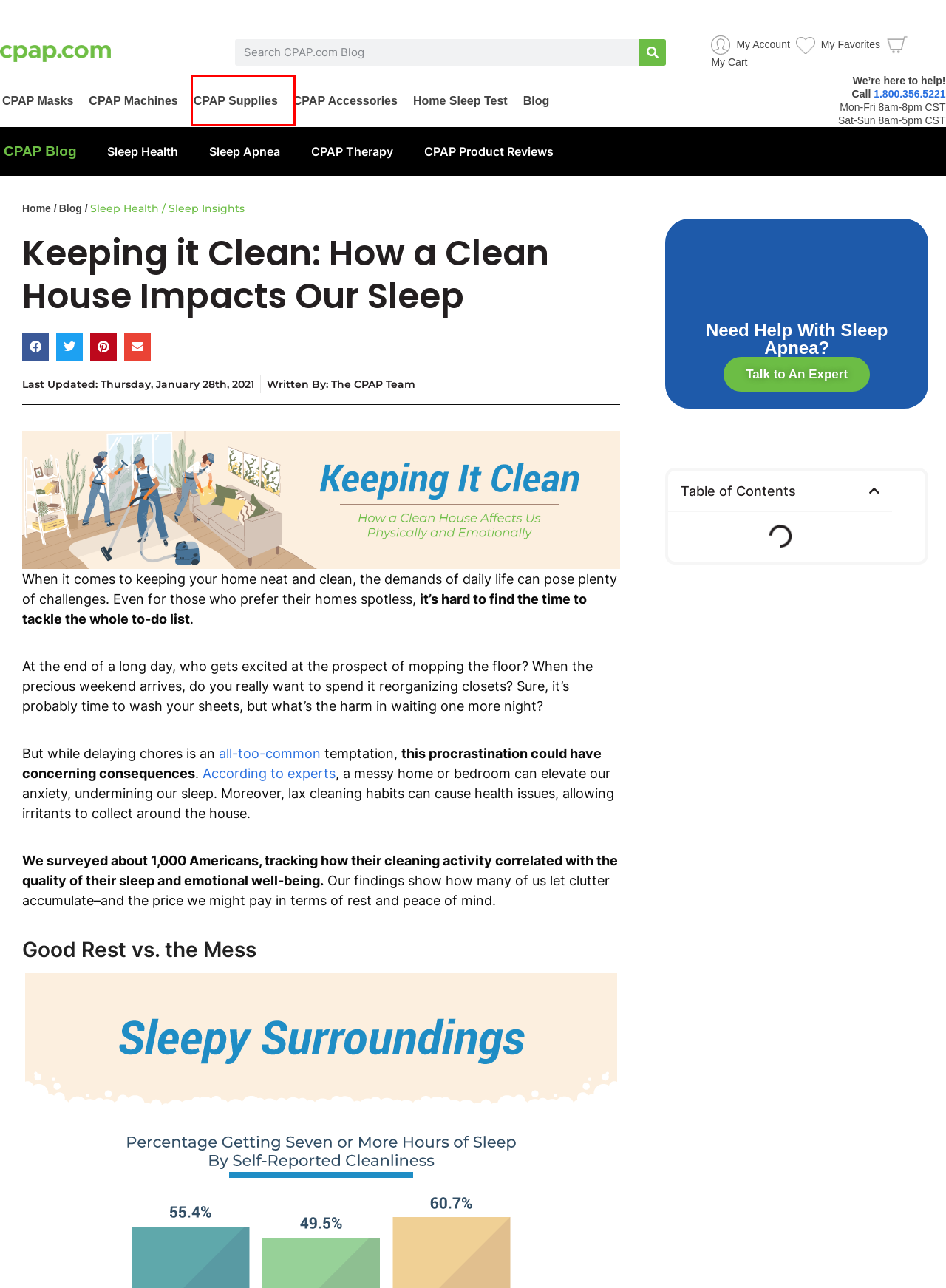View the screenshot of the webpage containing a red bounding box around a UI element. Select the most fitting webpage description for the new page shown after the element in the red bounding box is clicked. Here are the candidates:
A. Home Sleep Apnea Test Kit Made Easy With 24/7 Support | CPAP.com
B. Sleep Apnea Studies Archives - CPAP.com Blog
C. CPAP Accessories - Comfort Accessories For Your CPAP Machine and Mask For Sale | CPAP.com
D. Diagnosis Archives - CPAP.com Blog
E. Machines Reviewed Archives - CPAP.com Blog
F. News Archives - CPAP.com Blog
G. 7 Best CPAP Machines for Sleep Apnea (NEW Machines in 2024!)
H. Order CPAP Supplies Online: CPAP Machine & Mask Supplies | CPAP.com

H